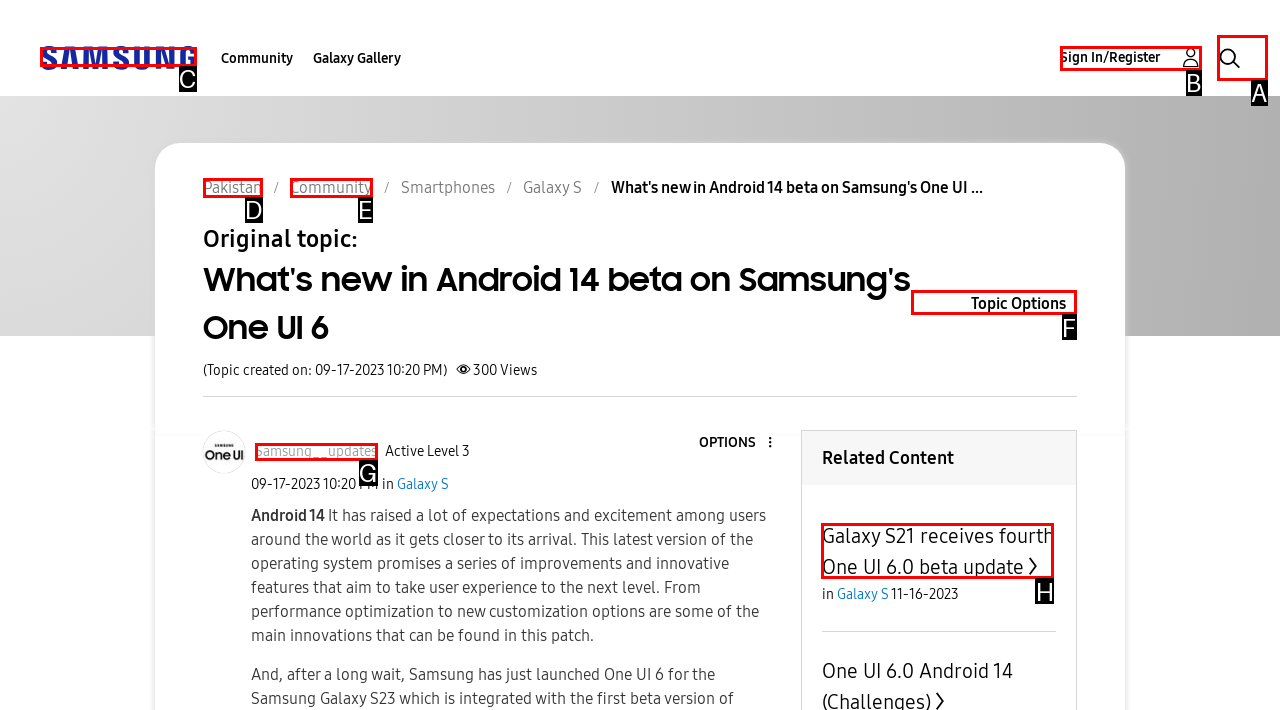Which letter corresponds to the correct option to complete the task: Show topic options?
Answer with the letter of the chosen UI element.

F